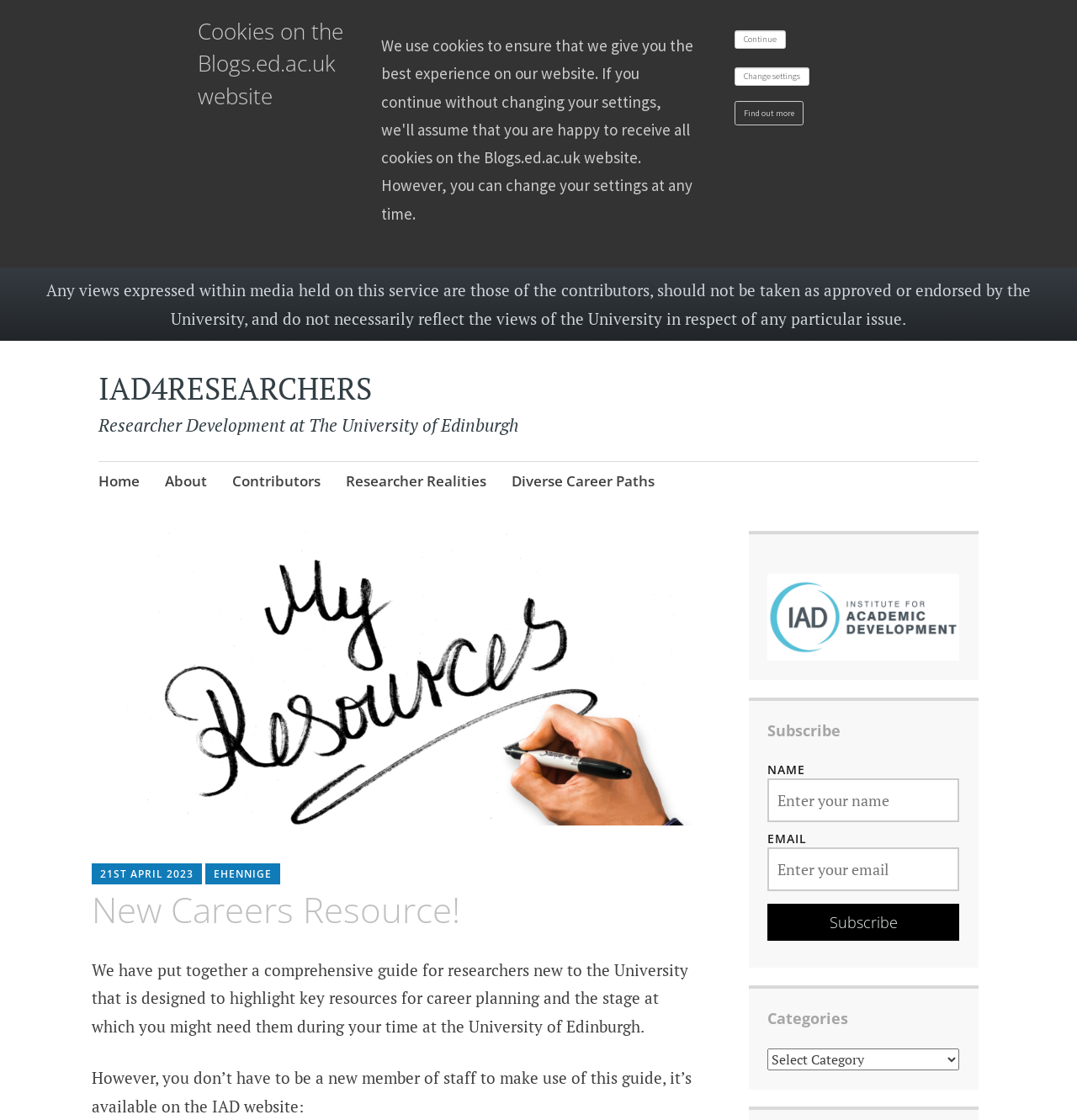What is the format of the 'Subscribe' section?
Refer to the screenshot and respond with a concise word or phrase.

Name and Email